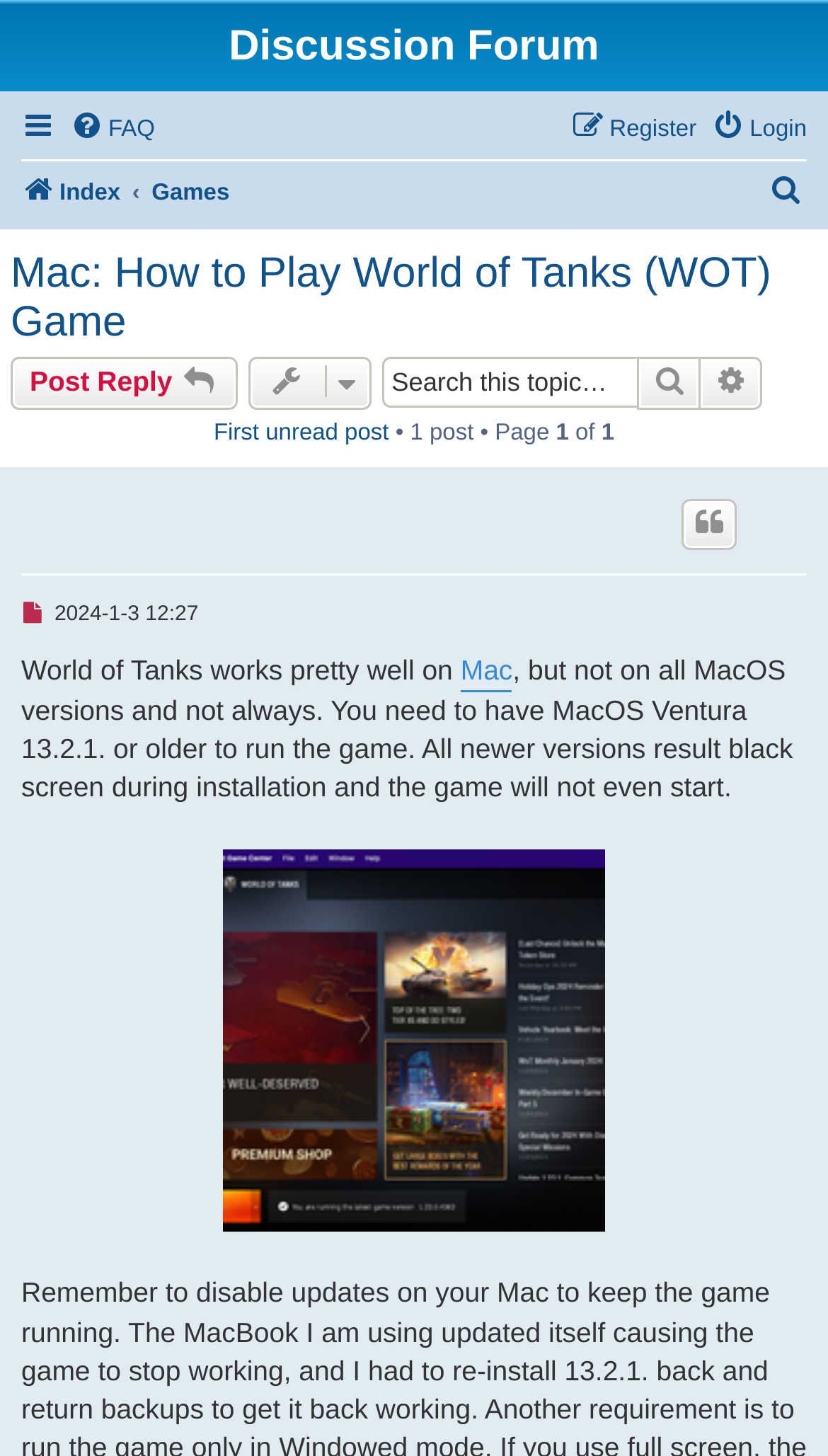What is the minimum MacOS version required to run the game?
Can you give a detailed and elaborate answer to the question?

According to the webpage content, specifically the text 'You need to have MacOS Ventura 13.2.1. or older to run the game', it is clear that the minimum MacOS version required to run the game is Ventura 13.2.1 or older.